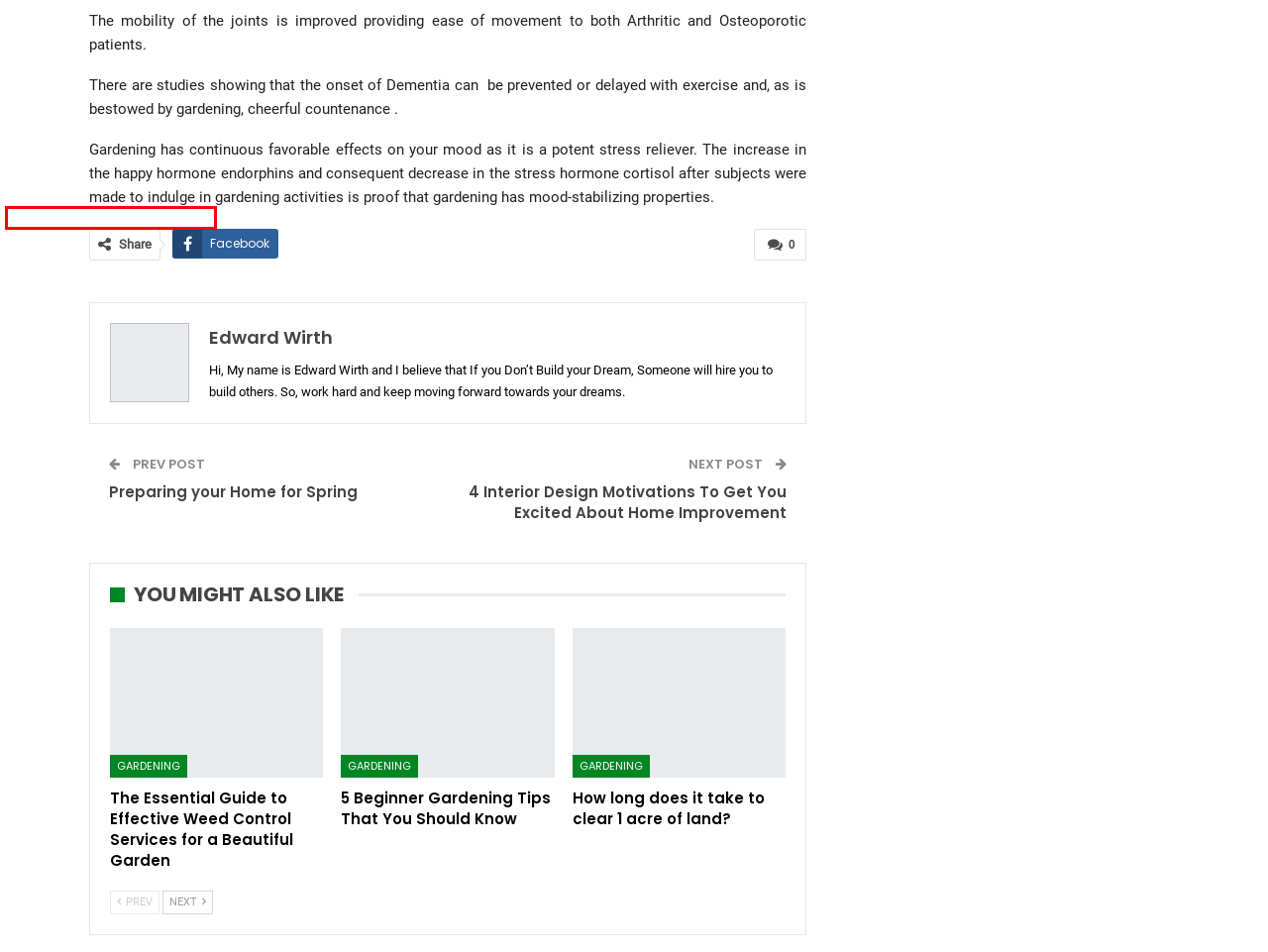Provided is a screenshot of a webpage with a red bounding box around an element. Select the most accurate webpage description for the page that appears after clicking the highlighted element. Here are the candidates:
A. The Essential Guide To Effective Weed Control Services For A Beautiful Garden
B. 5 Beginner Gardening Tips That You Should Know
C. Can You Lay Artificial Grass On Topsoil?
D. How Long Does It Take To Clear 1 Acre Of Land?
E. Log In ‹ allhomedecors.com – Make a home for us — WordPress
F. 4 Interior Design Motivations To Get You Excited About Home Improvement
G. Preparing Your Home For Spring
H. How To Remove Construction Debris Without Hassle?

G